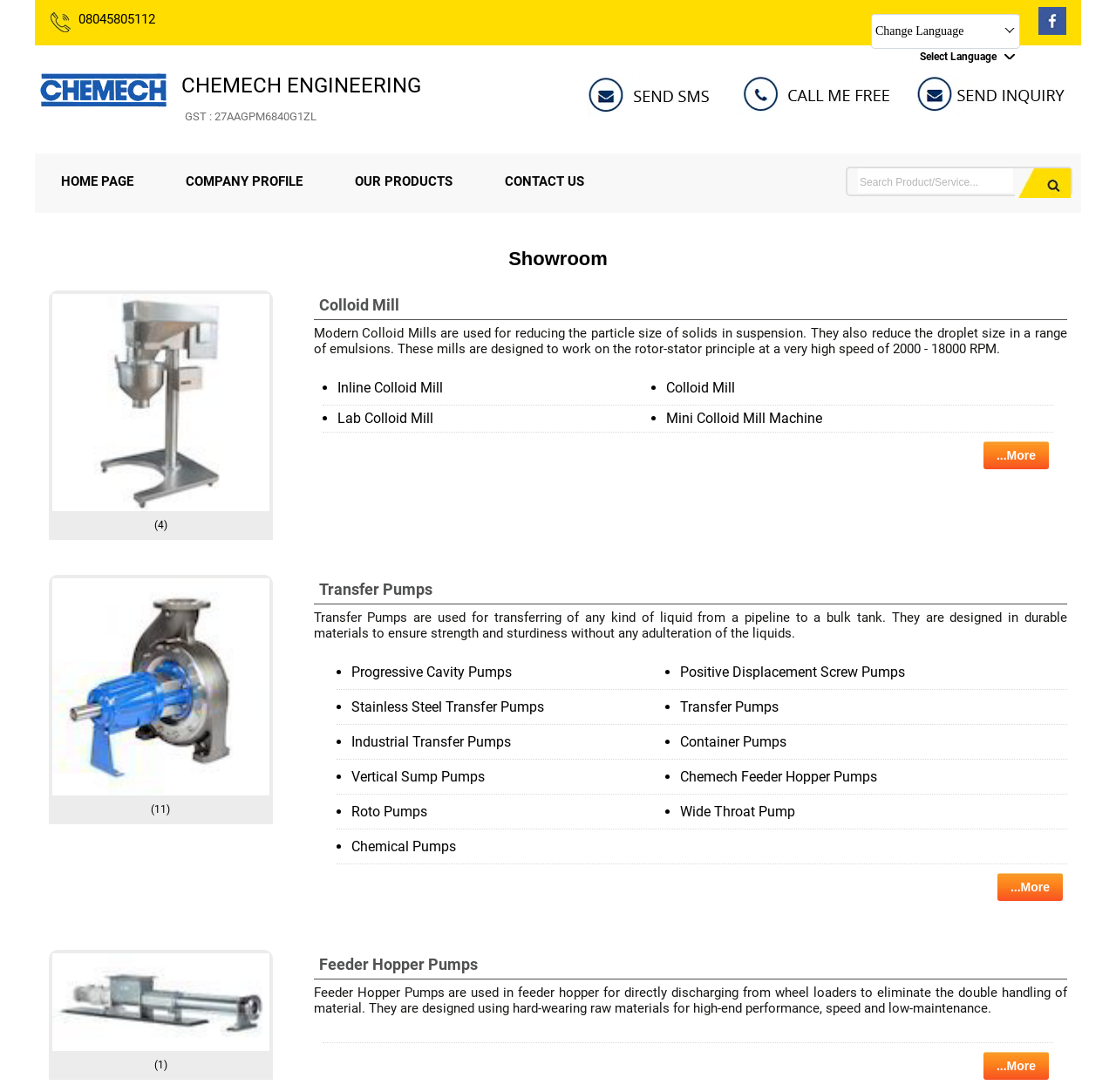Please identify the bounding box coordinates of the element on the webpage that should be clicked to follow this instruction: "Contact the company". The bounding box coordinates should be given as four float numbers between 0 and 1, formatted as [left, top, right, bottom].

[0.429, 0.141, 0.547, 0.192]